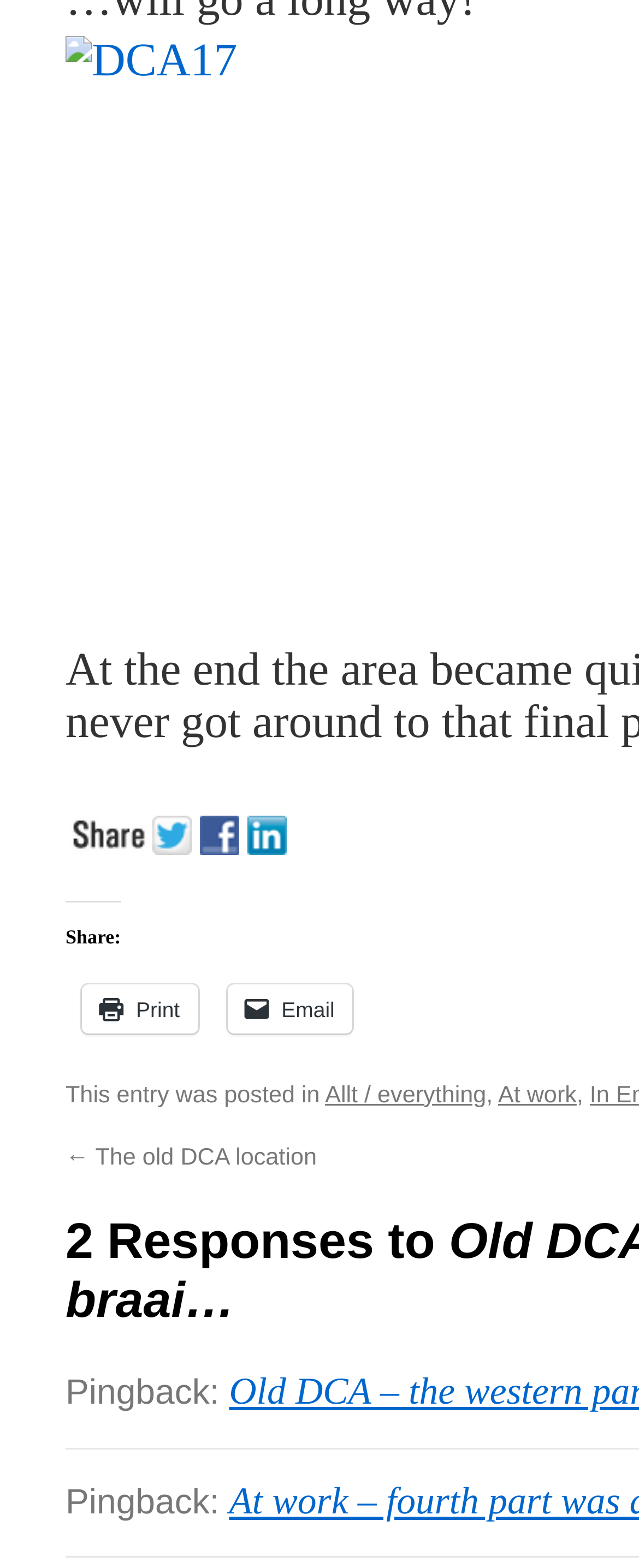Give the bounding box coordinates for the element described as: "← The old DCA location".

[0.103, 0.73, 0.496, 0.747]